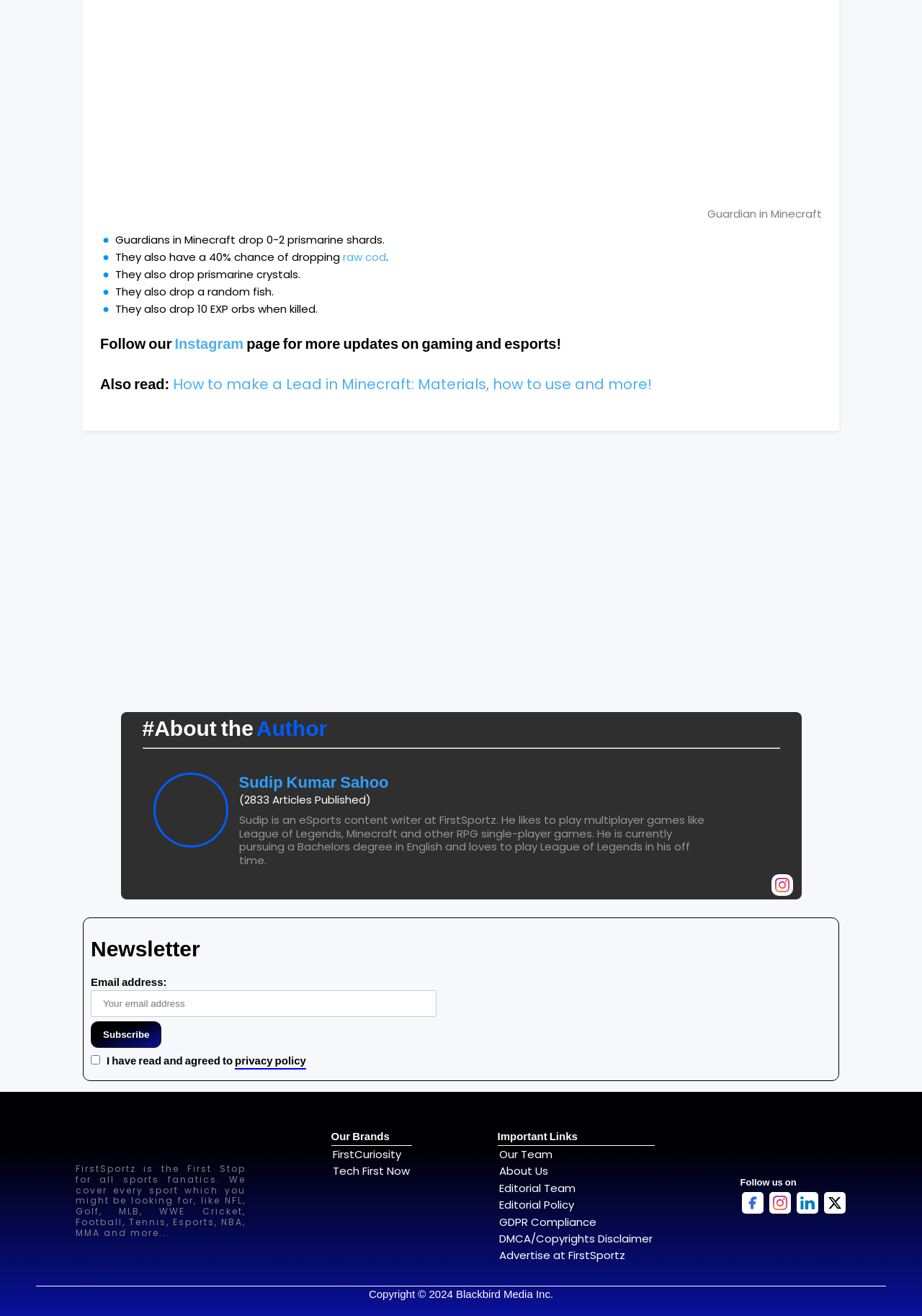Please identify the coordinates of the bounding box for the clickable region that will accomplish this instruction: "Learn more about the author".

[0.259, 0.586, 0.421, 0.603]